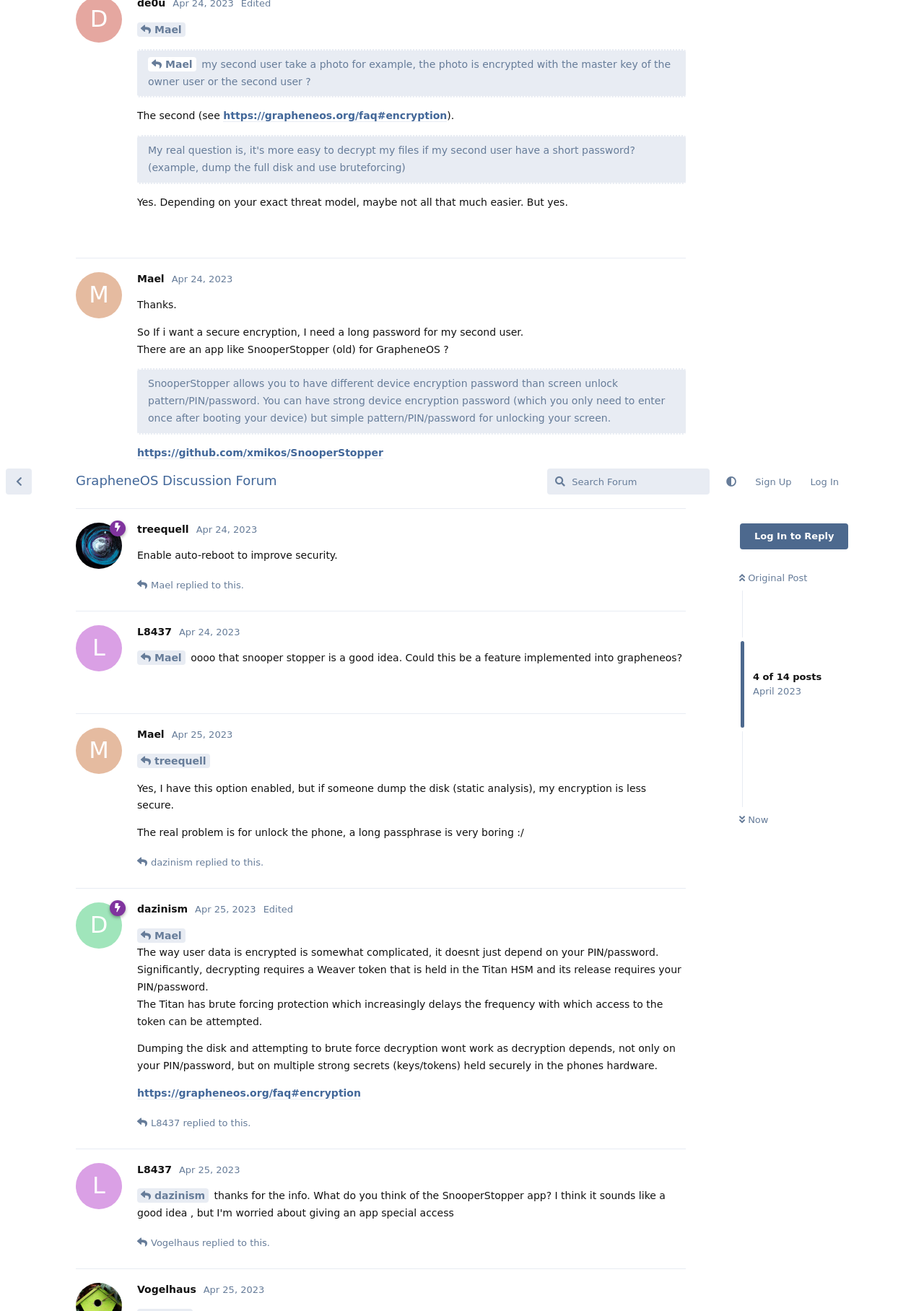Bounding box coordinates are given in the format (top-left x, top-left y, bottom-right x, bottom-right y). All values should be floating point numbers between 0 and 1. Provide the bounding box coordinate for the UI element described as: Apr 25, 2023

[0.186, 0.353, 0.252, 0.361]